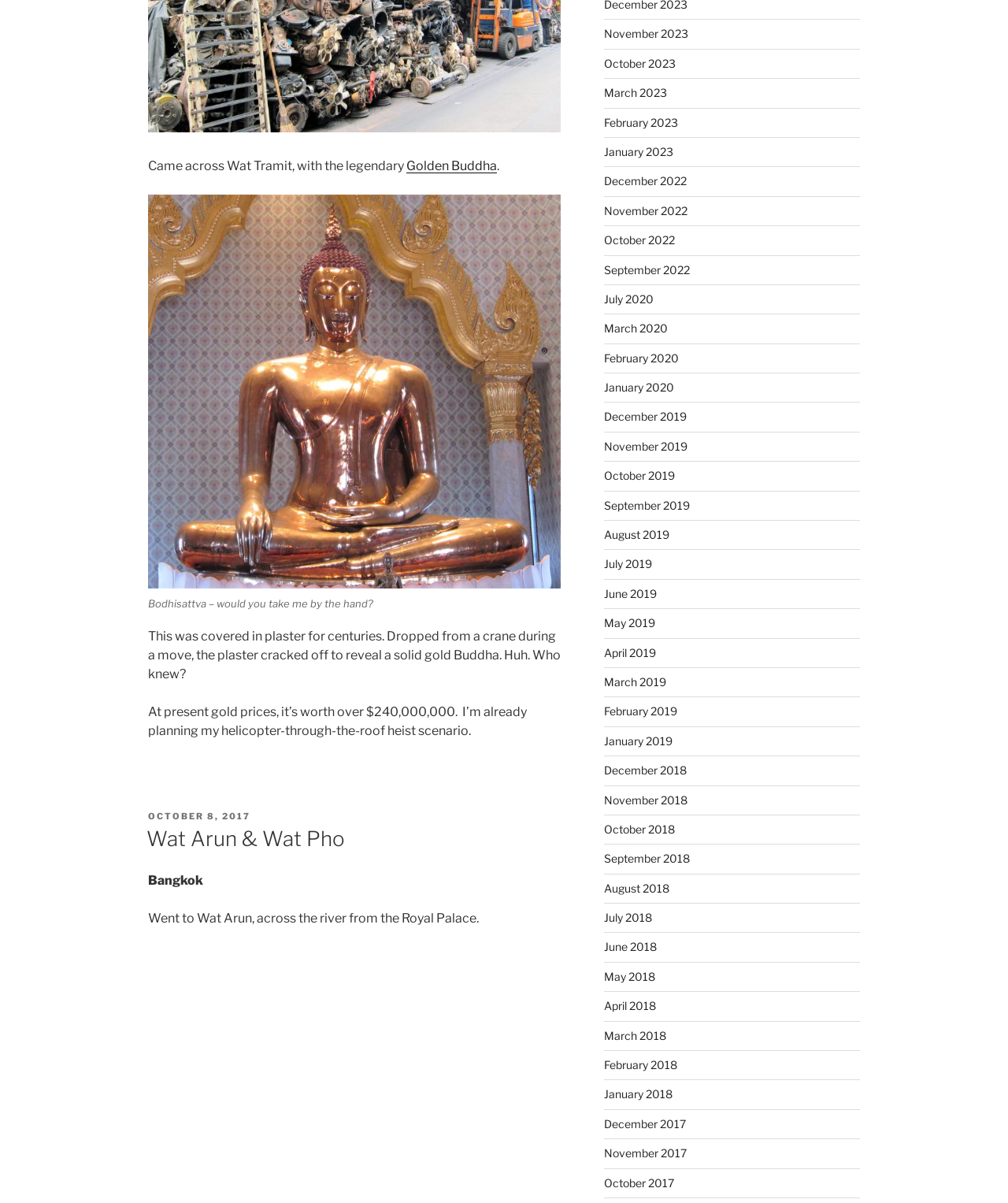Could you highlight the region that needs to be clicked to execute the instruction: "Read the article about Wat Arun & Wat Pho"?

[0.147, 0.686, 0.556, 0.71]